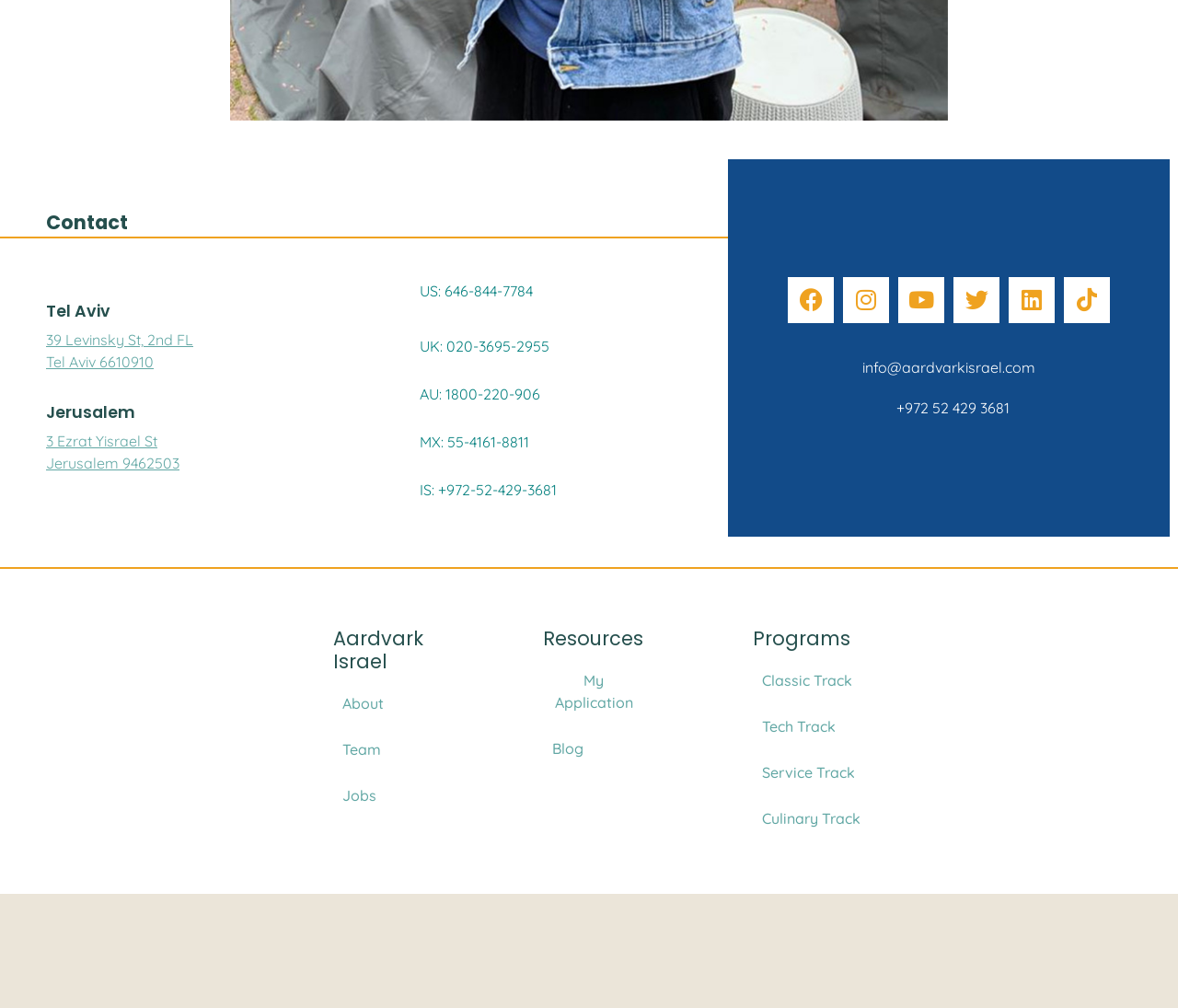Specify the bounding box coordinates of the element's region that should be clicked to achieve the following instruction: "Check the company's LinkedIn page". The bounding box coordinates consist of four float numbers between 0 and 1, in the format [left, top, right, bottom].

[0.856, 0.275, 0.895, 0.32]